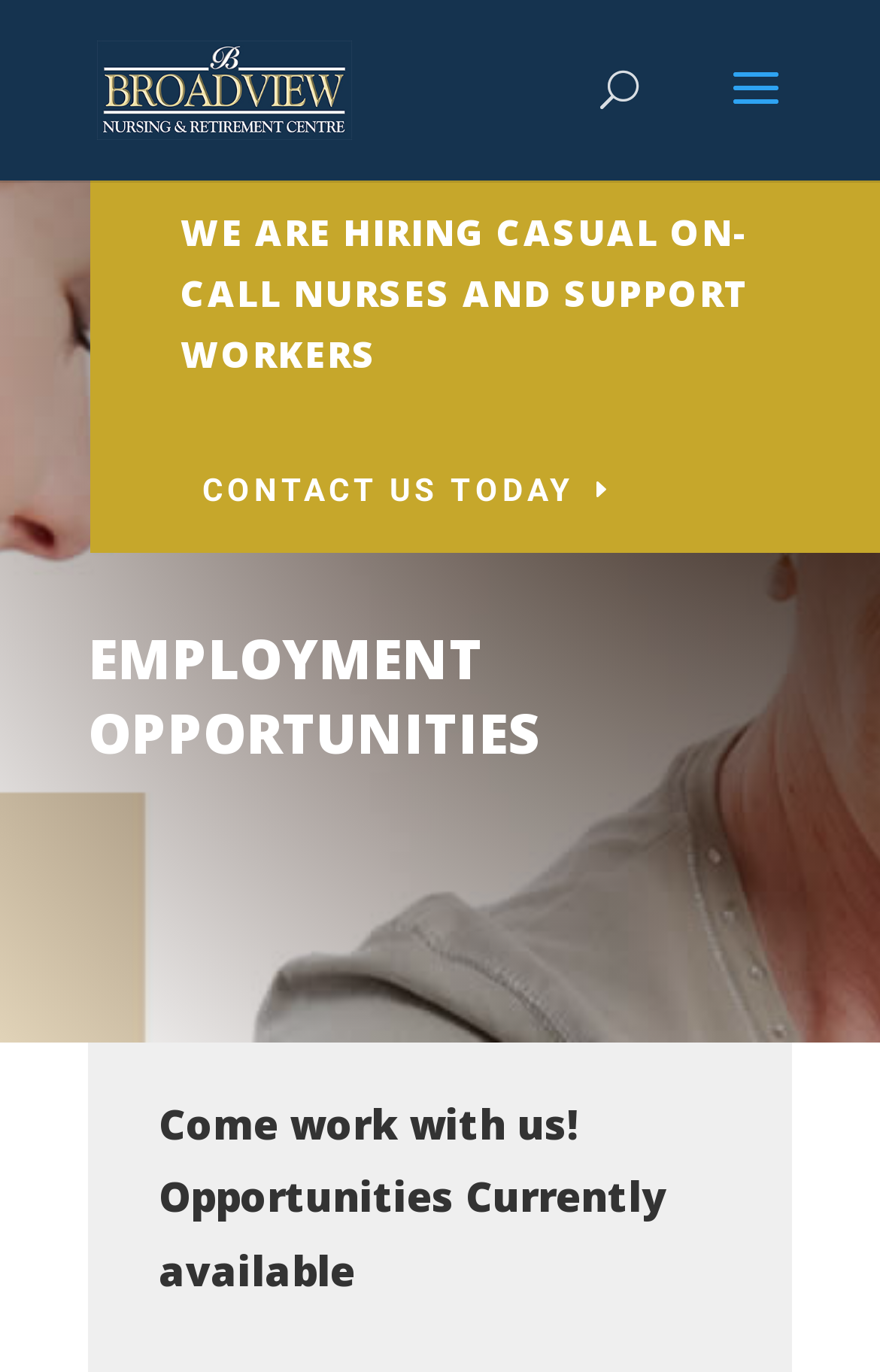What is the location of the centre?
Provide a one-word or short-phrase answer based on the image.

Smiths Falls, Ontario